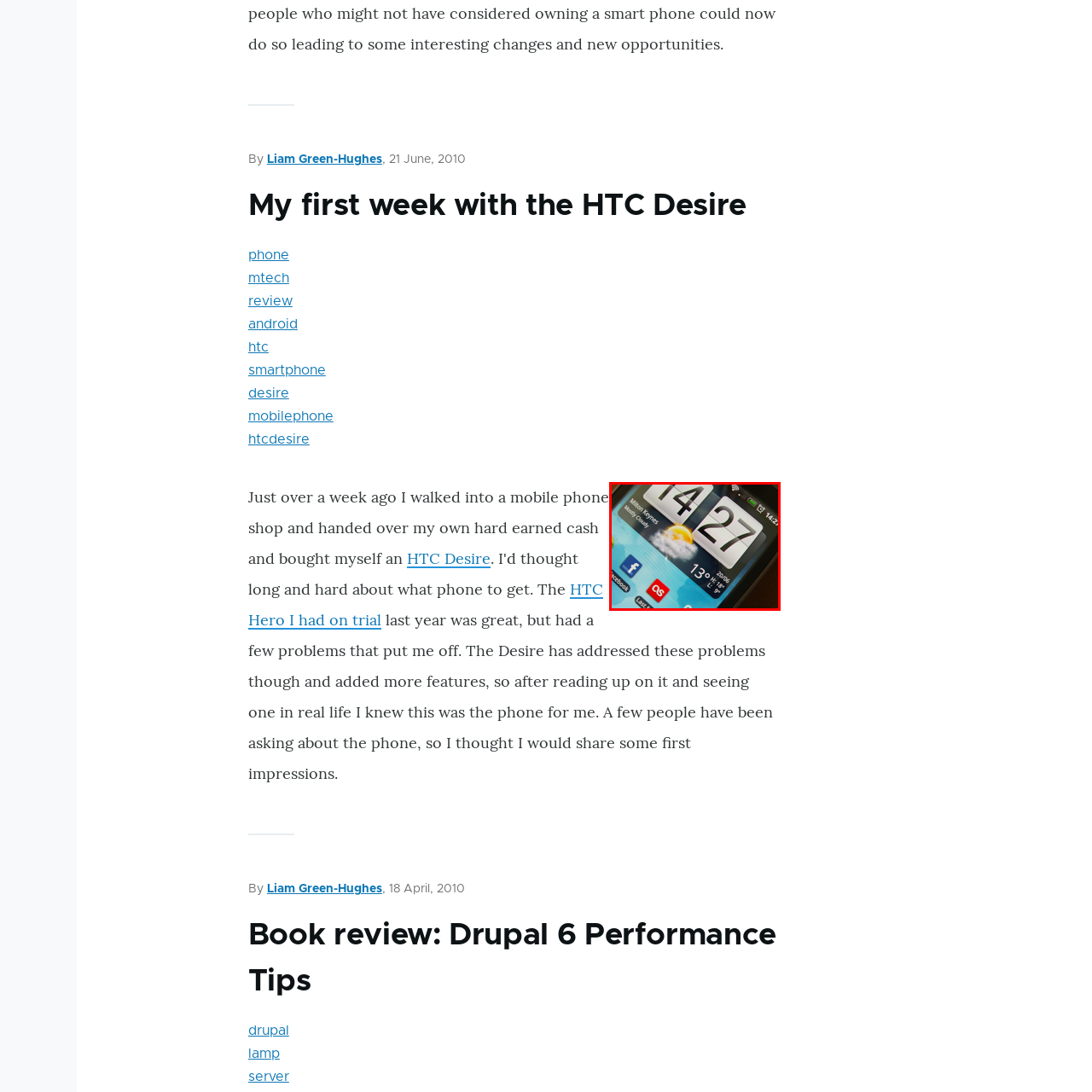Elaborate on the image enclosed by the red box with a detailed description.

The image is a partial screenshot of the HTC Desire smartphone's home screen, displaying the current weather and time. The top left area shows large digital numbers indicating the time as 14:27, while the upper right corner features a battery indicator and signal strength icons. Below the time, the display includes a weather widget with a sunny cloud icon, indicating that the weather in Milton Keynes is partly cloudy with a current temperature of 13°C. Additional details show that the weather is expected to reach a high of 20°C and a low of 9°C. The screen also displays several application icons, including Facebook and a local app, indicating various installed applications accessible from the home screen.